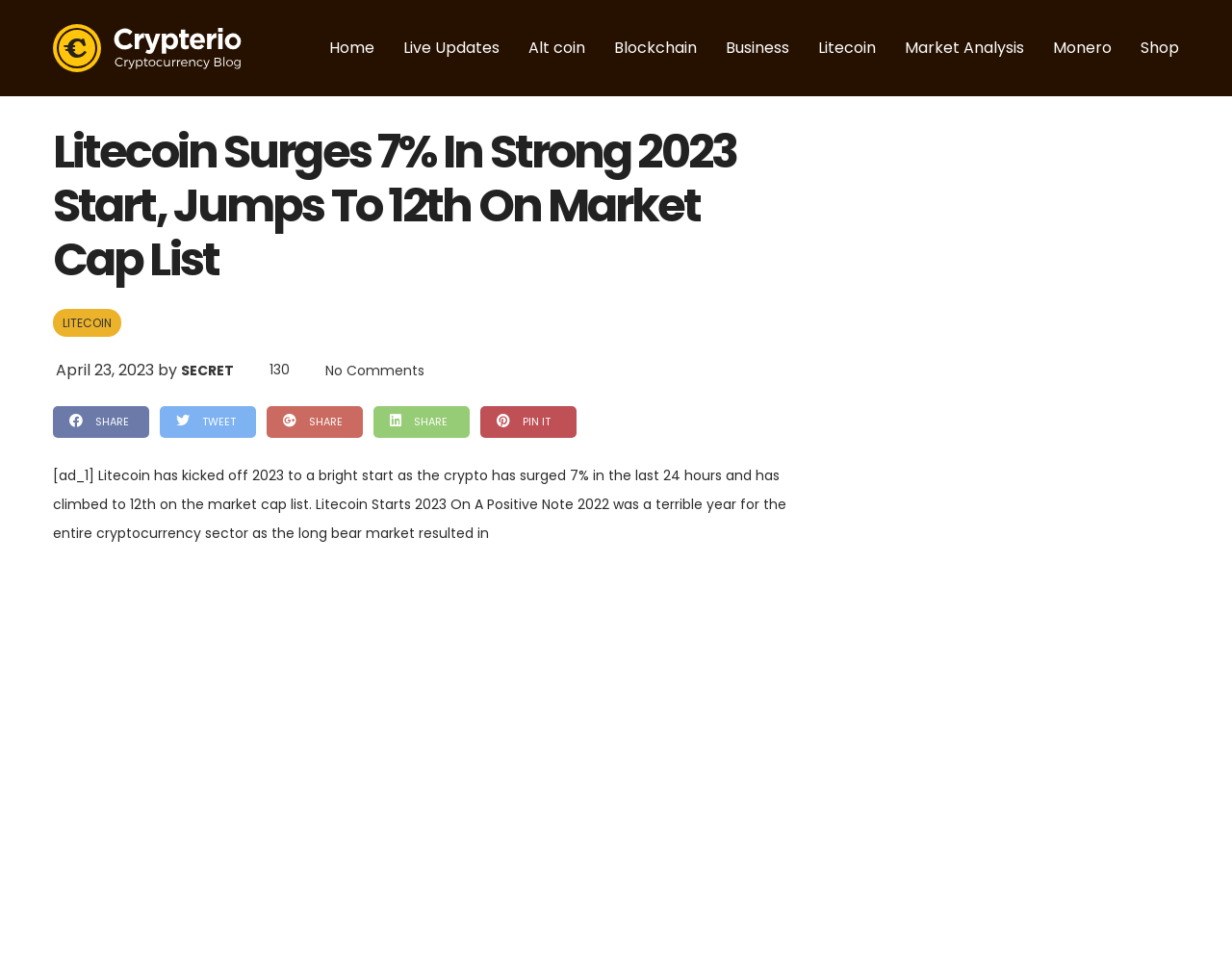Can you look at the image and give a comprehensive answer to the question:
How many comments does the article have?

I found this information in the link 'No Comments' which indicates that the article has no comments.